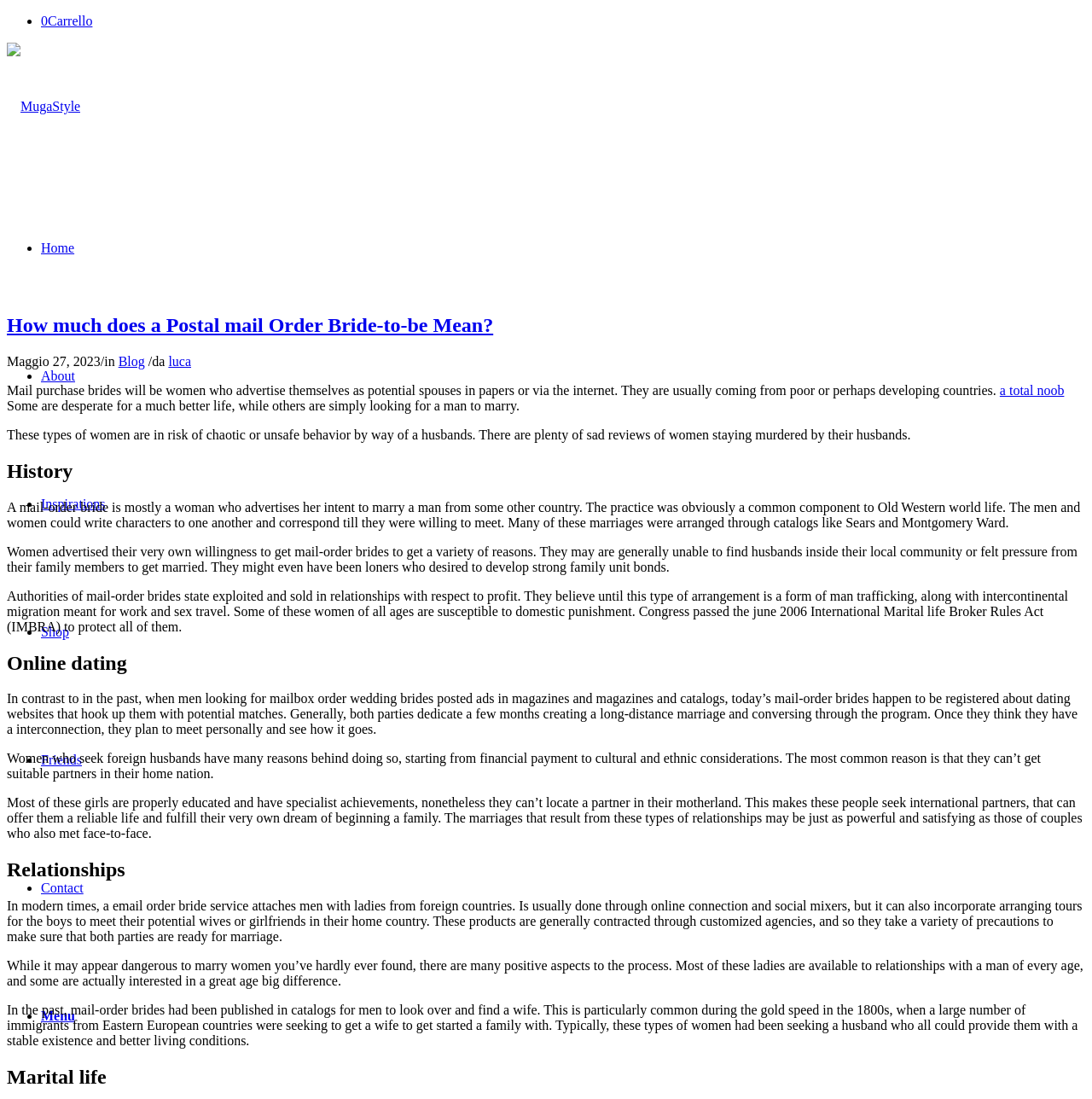Could you provide the bounding box coordinates for the portion of the screen to click to complete this instruction: "Click on the 'Home' link"?

[0.038, 0.219, 0.068, 0.232]